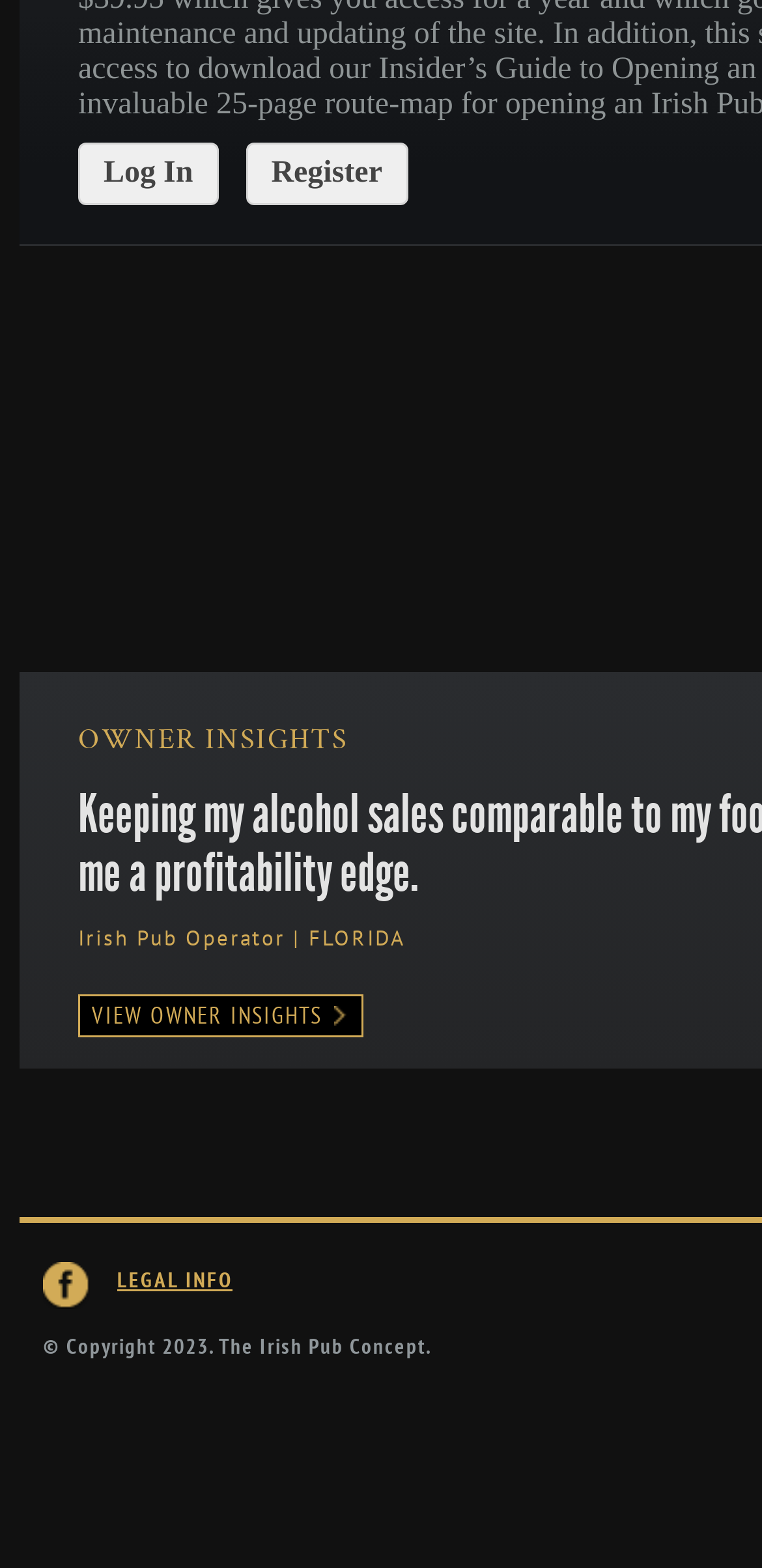What is the name of the pub operator?
Provide an in-depth answer to the question, covering all aspects.

The name of the pub operator can be found in the static text element 'Irish Pub Operator | FLORIDA' which is located at the top of the webpage, indicating that the webpage is related to an Irish pub operator in Florida.